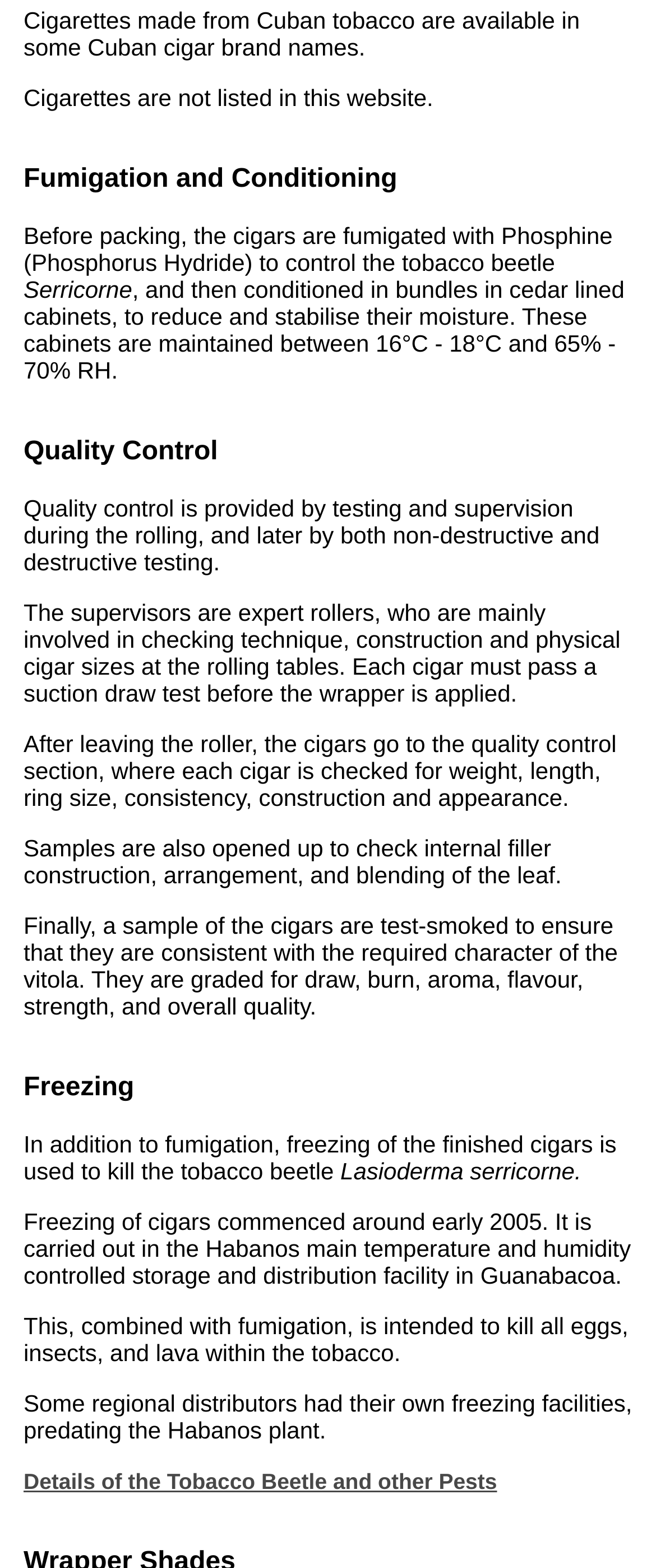Identify the bounding box coordinates for the UI element described by the following text: "Quality Control". Provide the coordinates as four float numbers between 0 and 1, in the format [left, top, right, bottom].

[0.036, 0.279, 0.332, 0.297]